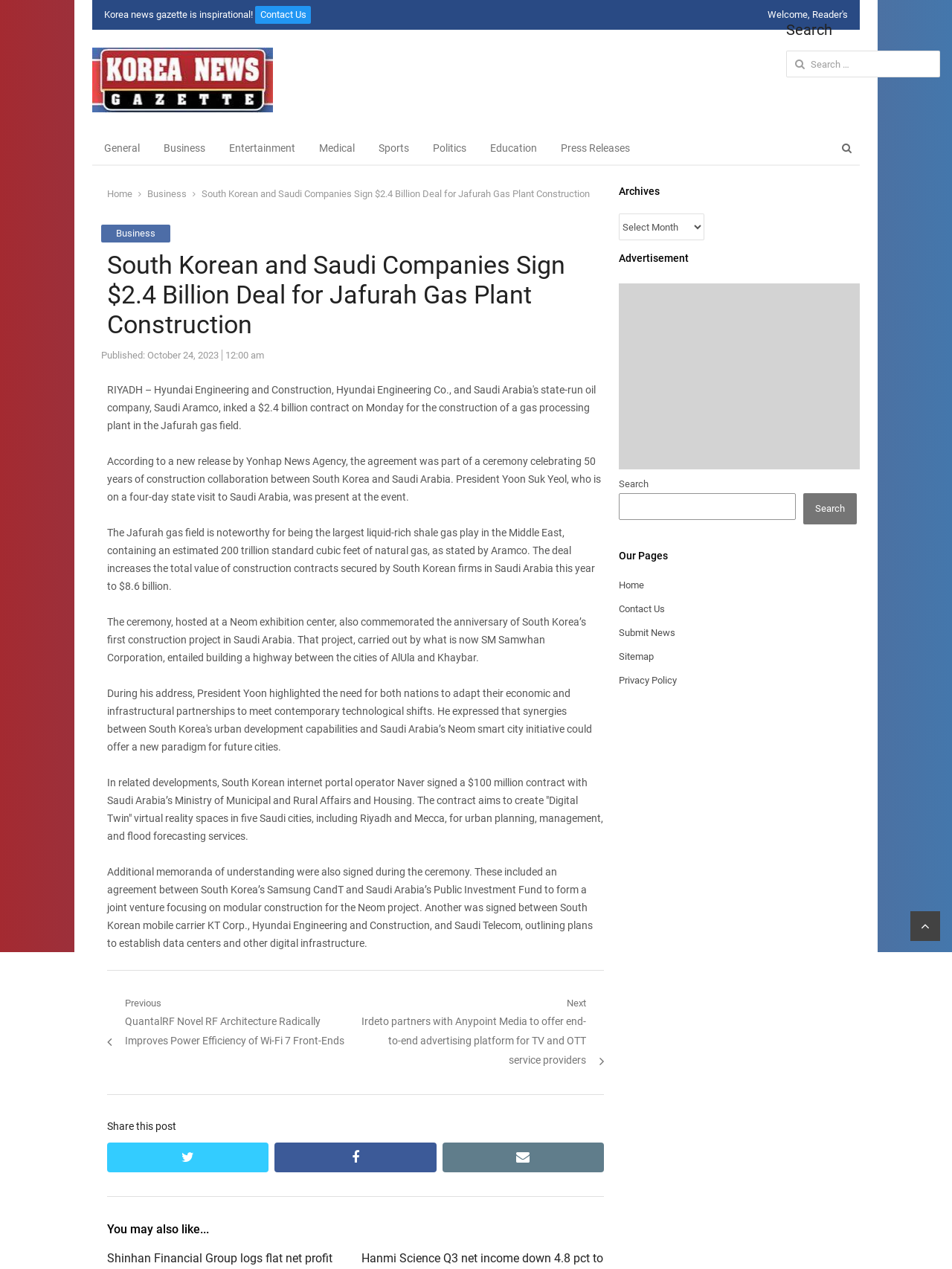Please find and provide the title of the webpage.

South Korean and Saudi Companies Sign $2.4 Billion Deal for Jafurah Gas Plant Construction